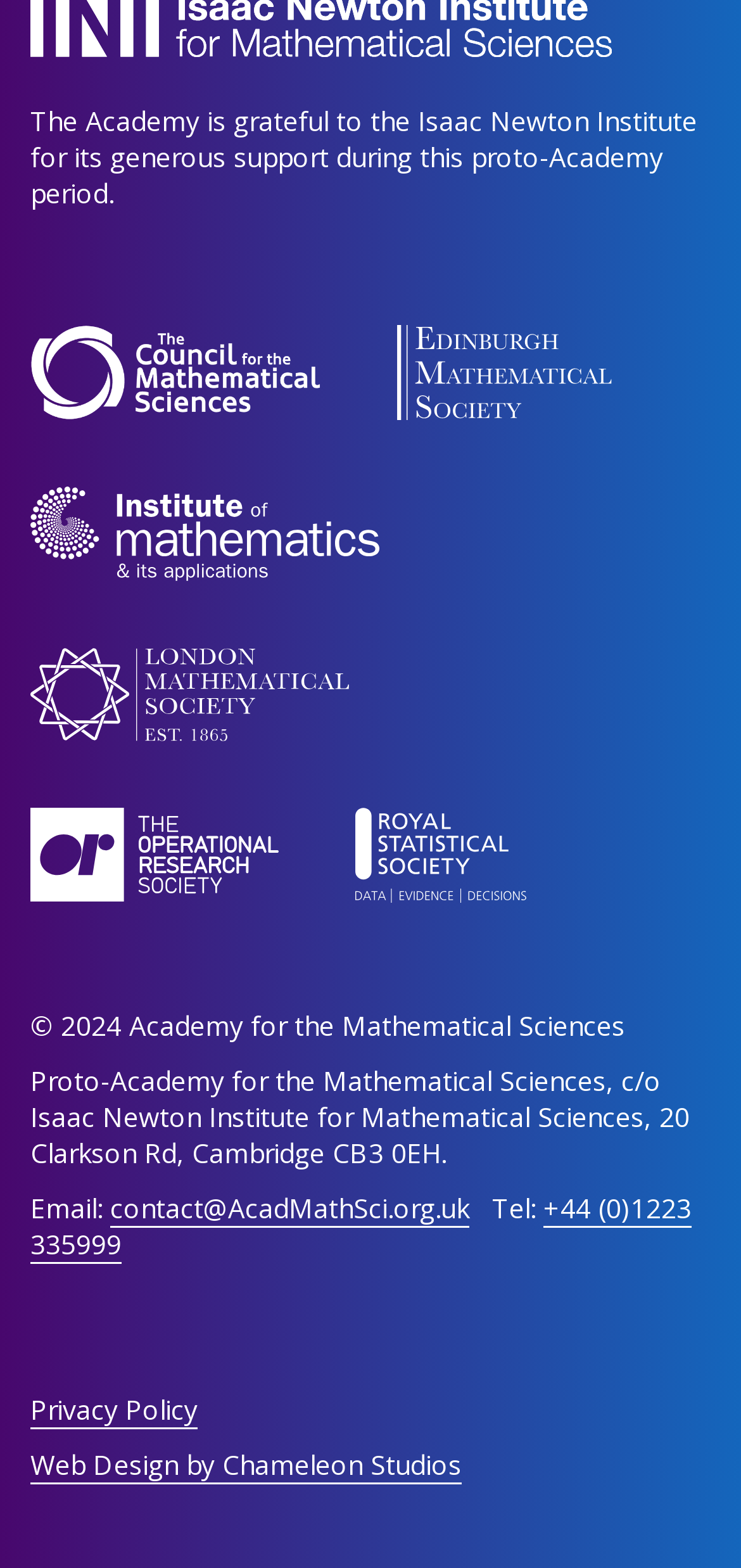What is the organization's email address?
Answer the question with as much detail as possible.

I found the email address by looking at the text that says 'Email:' and the corresponding link next to it, which is 'contact@AcadMathSci.org.uk'.